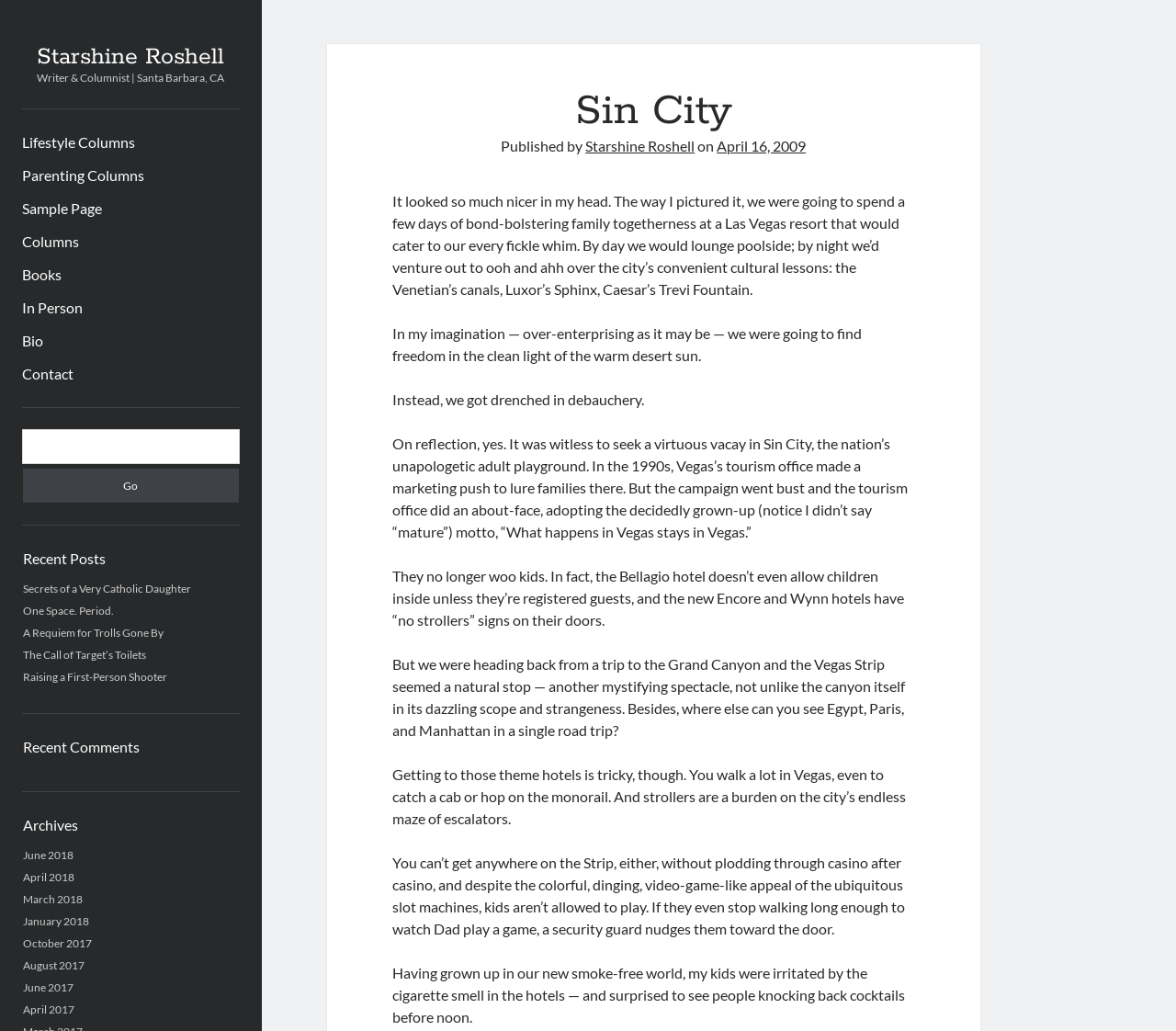What is the author's profession?
Please provide a comprehensive answer based on the contents of the image.

The answer can be found in the StaticText element 'Writer & Columnist | Santa Barbara, CA' which is located below the heading 'Starshine Roshell'. This text is likely to be a brief description of the author, indicating their profession as a writer and columnist.